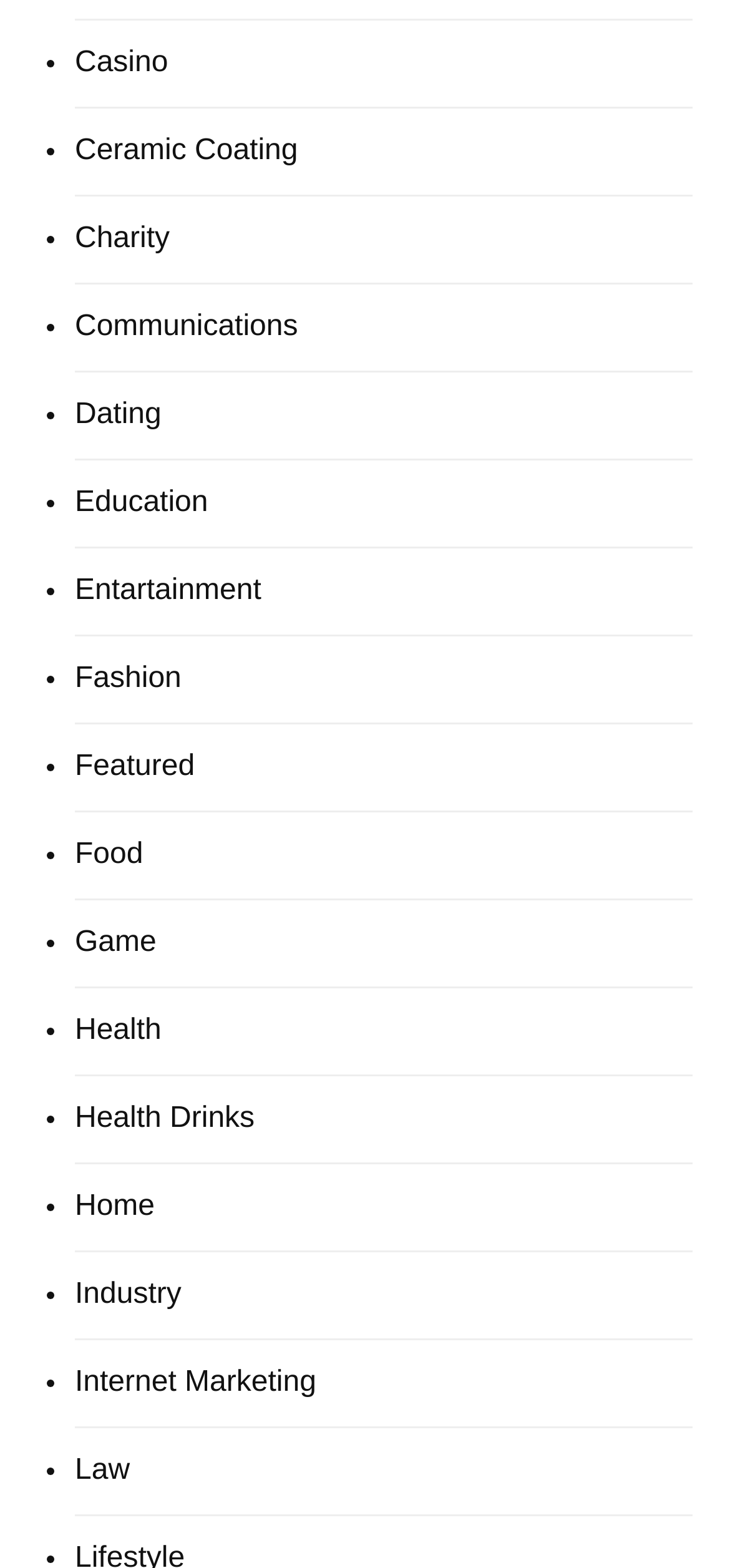Determine the bounding box coordinates for the clickable element required to fulfill the instruction: "Check out Internet Marketing". Provide the coordinates as four float numbers between 0 and 1, i.e., [left, top, right, bottom].

[0.103, 0.873, 0.433, 0.892]